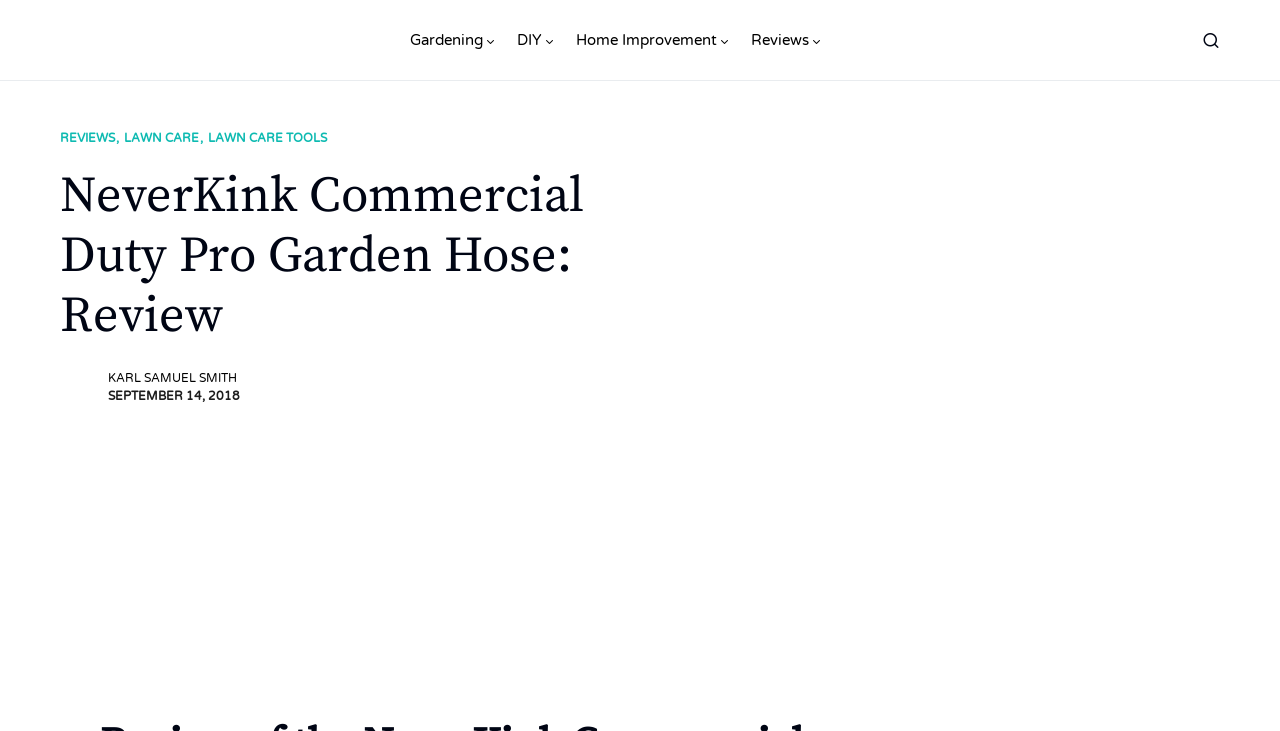Explain in detail what you observe on this webpage.

The webpage is a review of the NeverKink Commercial Duty Pro Garden Hose. At the top left, there is a button with an icon, and next to it, a link to "Everything Backyard" with an accompanying image. Below these elements, there are four links in a row, labeled "Gardening", "DIY", "Home Improvement", and "Reviews", each with an icon. 

On the top right, there is another button with an icon. Below it, there are four more links, labeled "REVIEWS", "LAWN CARE", "LAWN CARE TOOLS", and an empty link. 

The main content of the webpage starts with a heading that reads "NeverKink Commercial Duty Pro Garden Hose: Review". Below the heading, there is an empty link, followed by a link to the author's name, "KARL SAMUEL SMITH", and a static text indicating the date "SEPTEMBER 14, 2018". 

The main attraction of the webpage is a large figure that takes up most of the page, which is an image of the NeverKink Commercial Duty Pro Garden Hose.